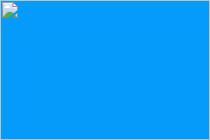Using a single word or phrase, answer the following question: 
Who captured the photograph?

Rachel Pressley